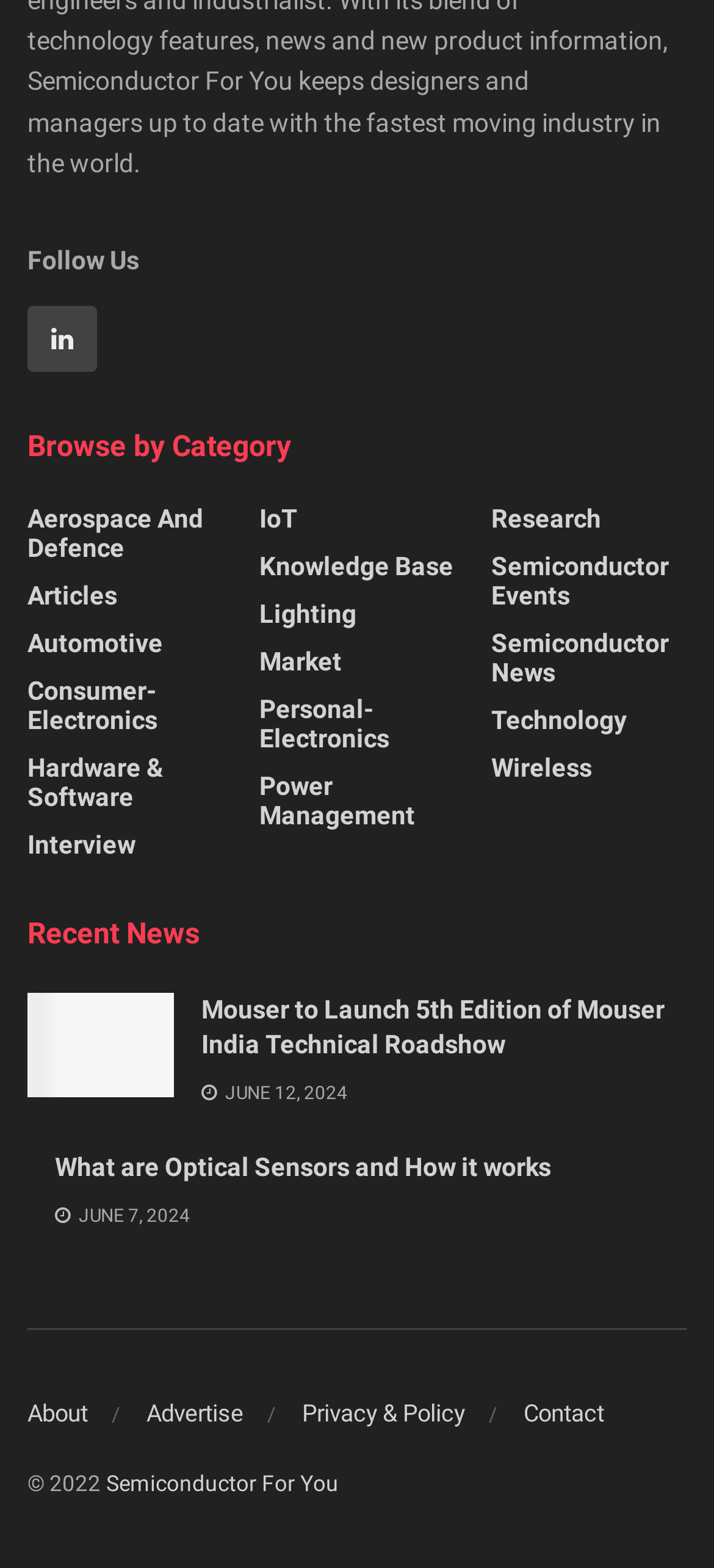Identify the bounding box coordinates of the region I need to click to complete this instruction: "Learn about Optical Sensors and How it works".

[0.077, 0.734, 0.962, 0.757]